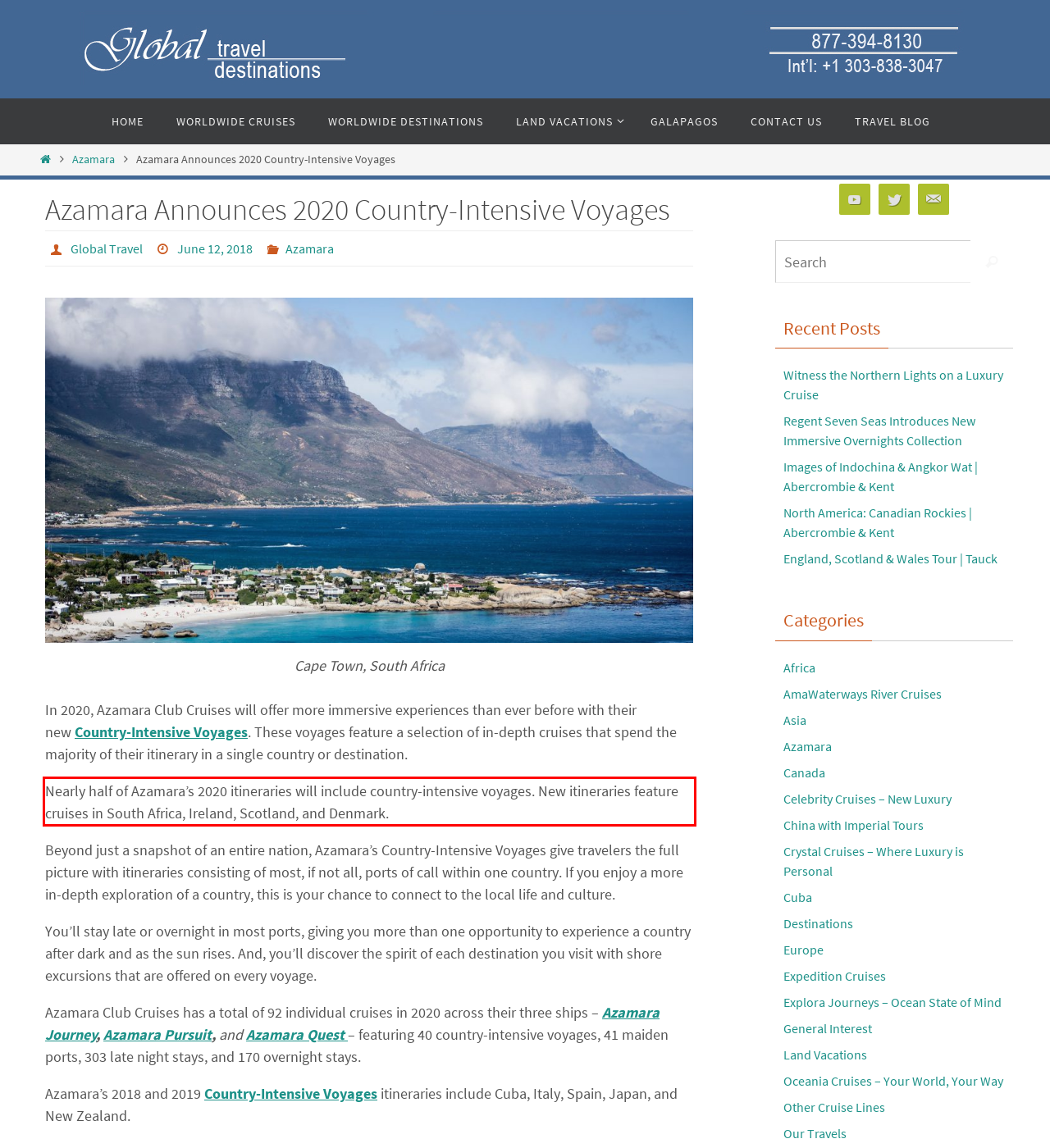Identify the red bounding box in the webpage screenshot and perform OCR to generate the text content enclosed.

Nearly half of Azamara’s 2020 itineraries will include country-intensive voyages. New itineraries feature cruises in South Africa, Ireland, Scotland, and Denmark.